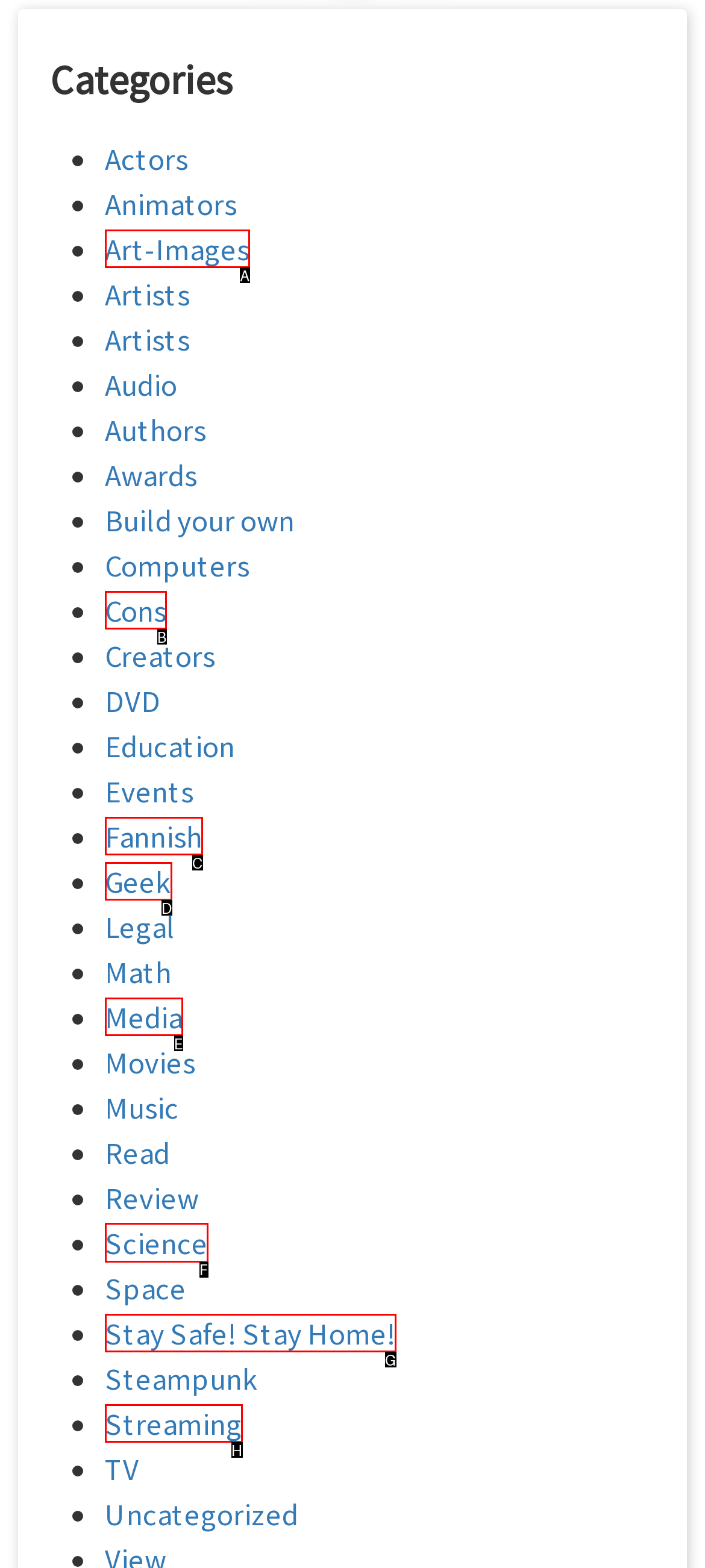Point out the HTML element I should click to achieve the following task: Learn about Science Provide the letter of the selected option from the choices.

F